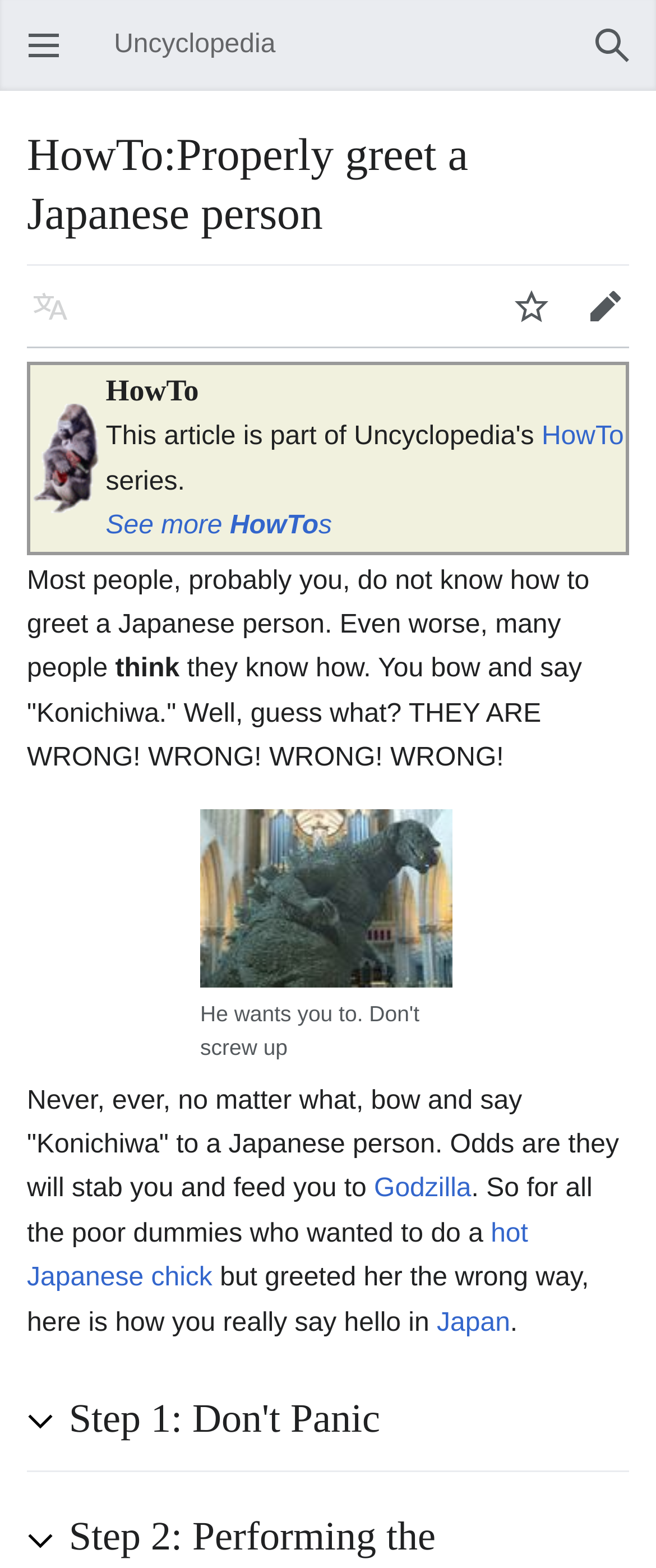Determine the webpage's heading and output its text content.

HowTo:Properly greet a Japanese person